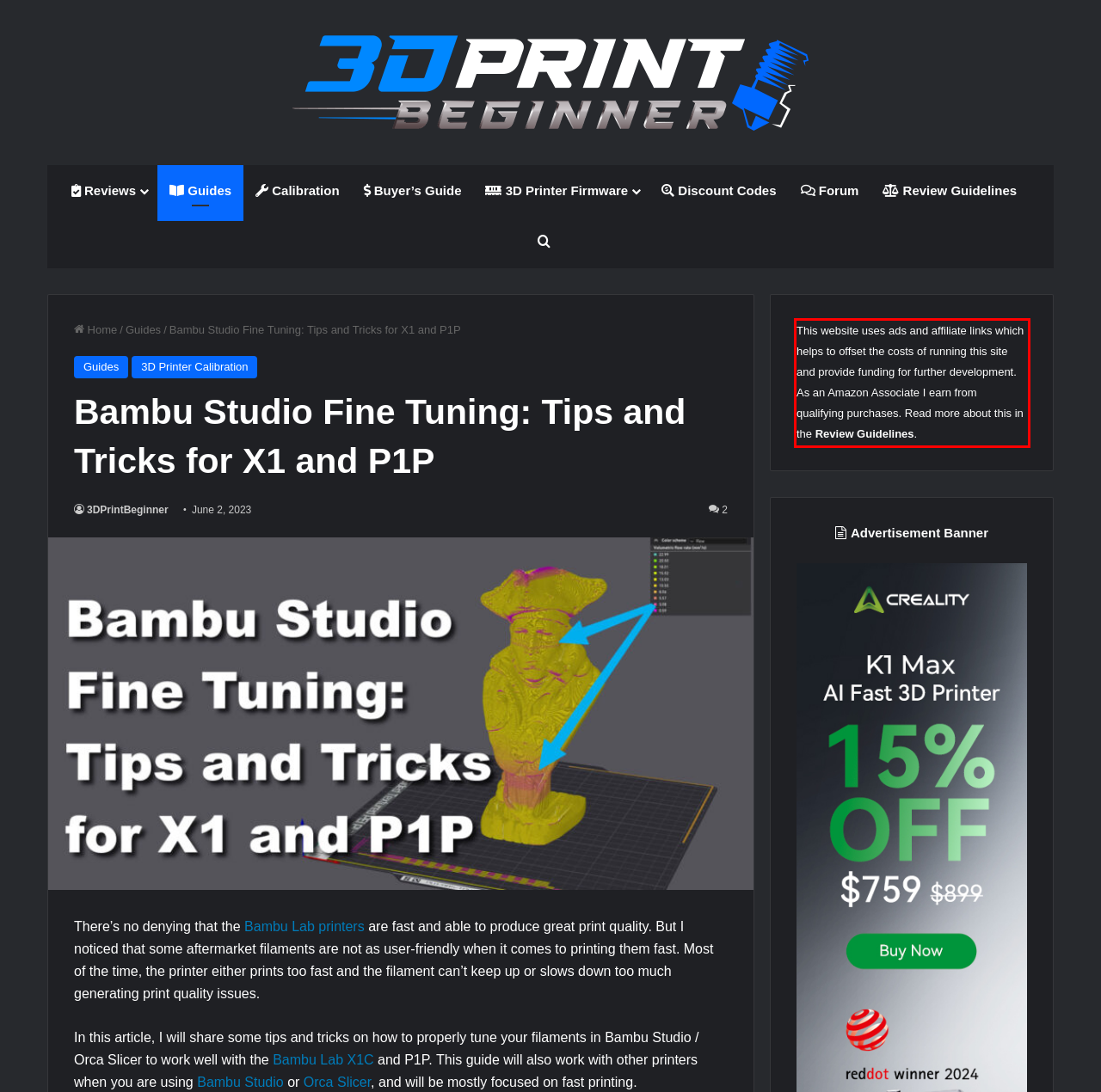You have a screenshot with a red rectangle around a UI element. Recognize and extract the text within this red bounding box using OCR.

This website uses ads and affiliate links which helps to offset the costs of running this site and provide funding for further development. As an Amazon Associate I earn from qualifying purchases. Read more about this in the Review Guidelines.